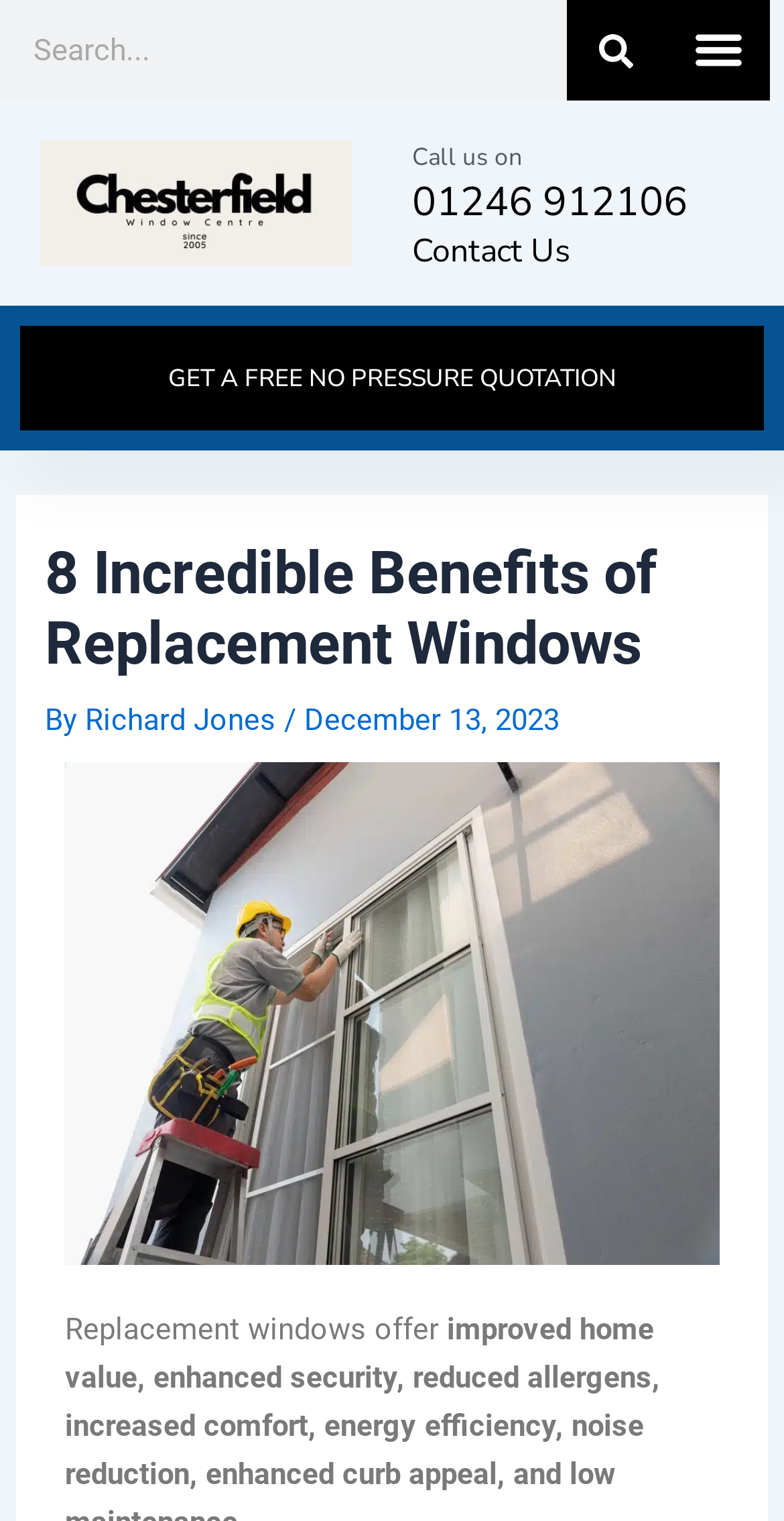What is the topic of the article?
Refer to the image and provide a concise answer in one word or phrase.

Replacement windows